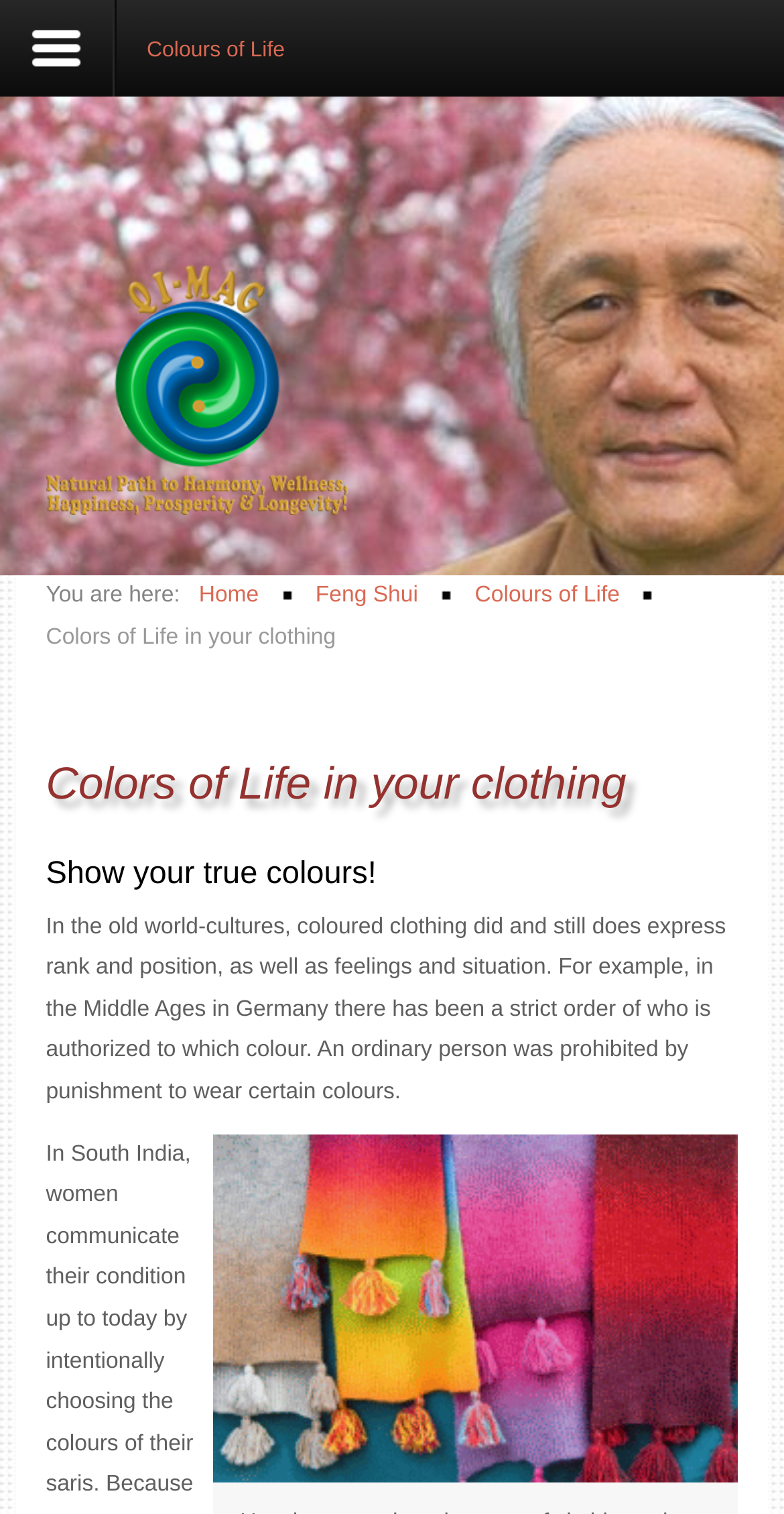What is the image below the text about colored clothing?
Based on the visual, give a brief answer using one word or a short phrase.

Schals